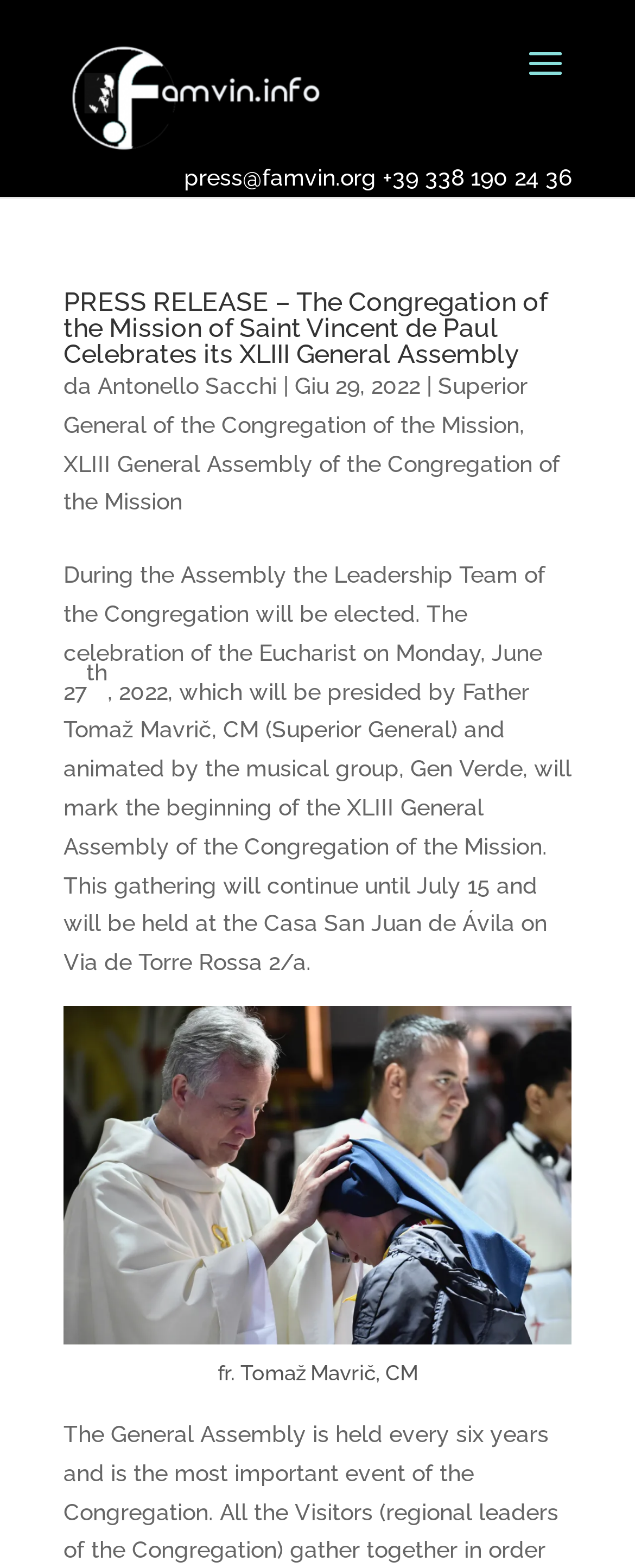Using the details from the image, please elaborate on the following question: When does the XLIII General Assembly of the Congregation of the Mission start?

I found the answer by reading the text that mentions the celebration of the Eucharist on Monday, June 27, 2022, which marks the beginning of the XLIII General Assembly of the Congregation of the Mission.